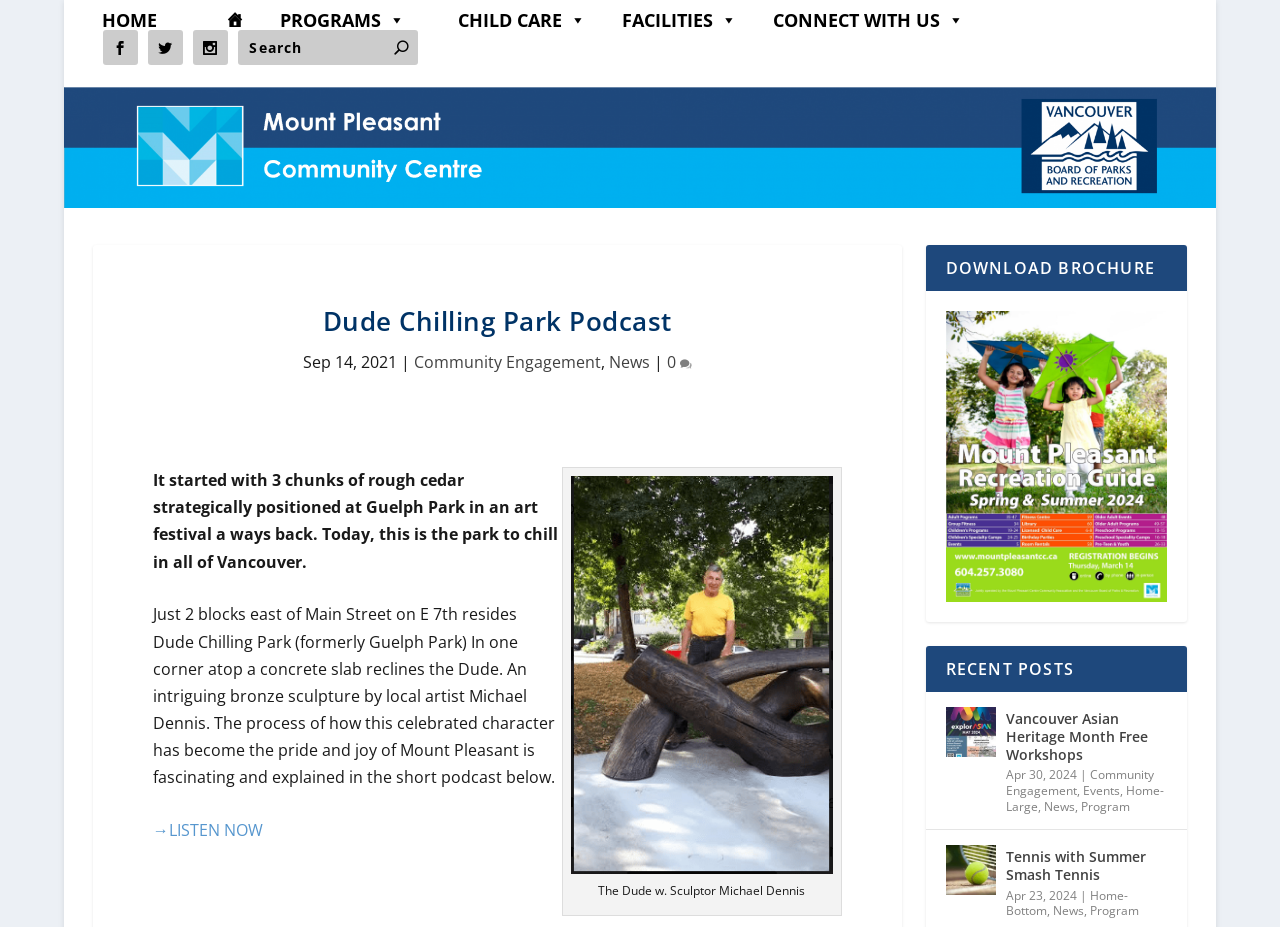Locate the bounding box coordinates of the element you need to click to accomplish the task described by this instruction: "Listen to the Dude Chilling Park Podcast".

[0.119, 0.884, 0.205, 0.907]